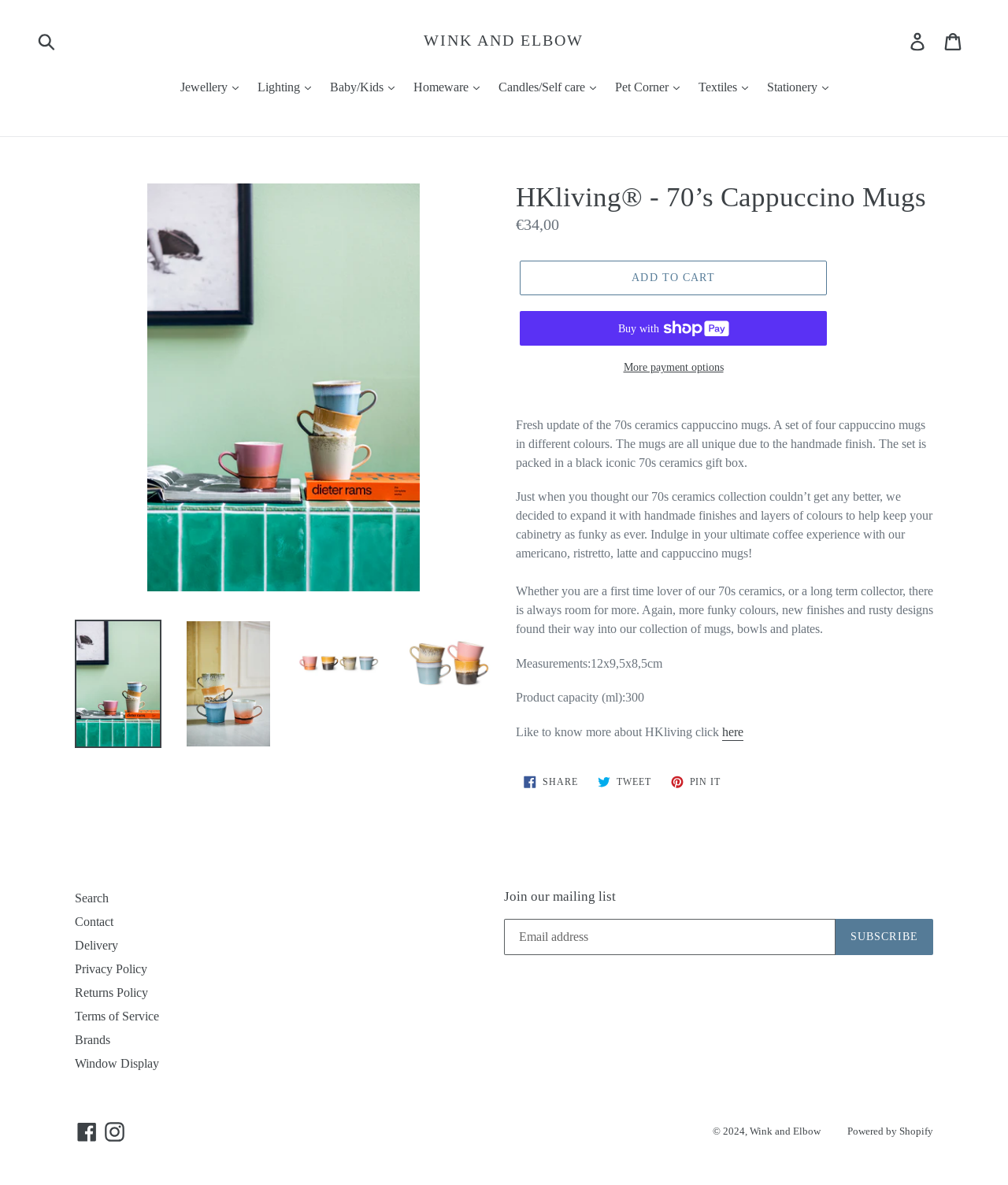What is the function of the 'ADD TO CART' button?
Can you offer a detailed and complete answer to this question?

The function of the 'ADD TO CART' button can be inferred from its location and description. It is located below the product image and price, and its purpose is to add the product to the user's shopping cart.